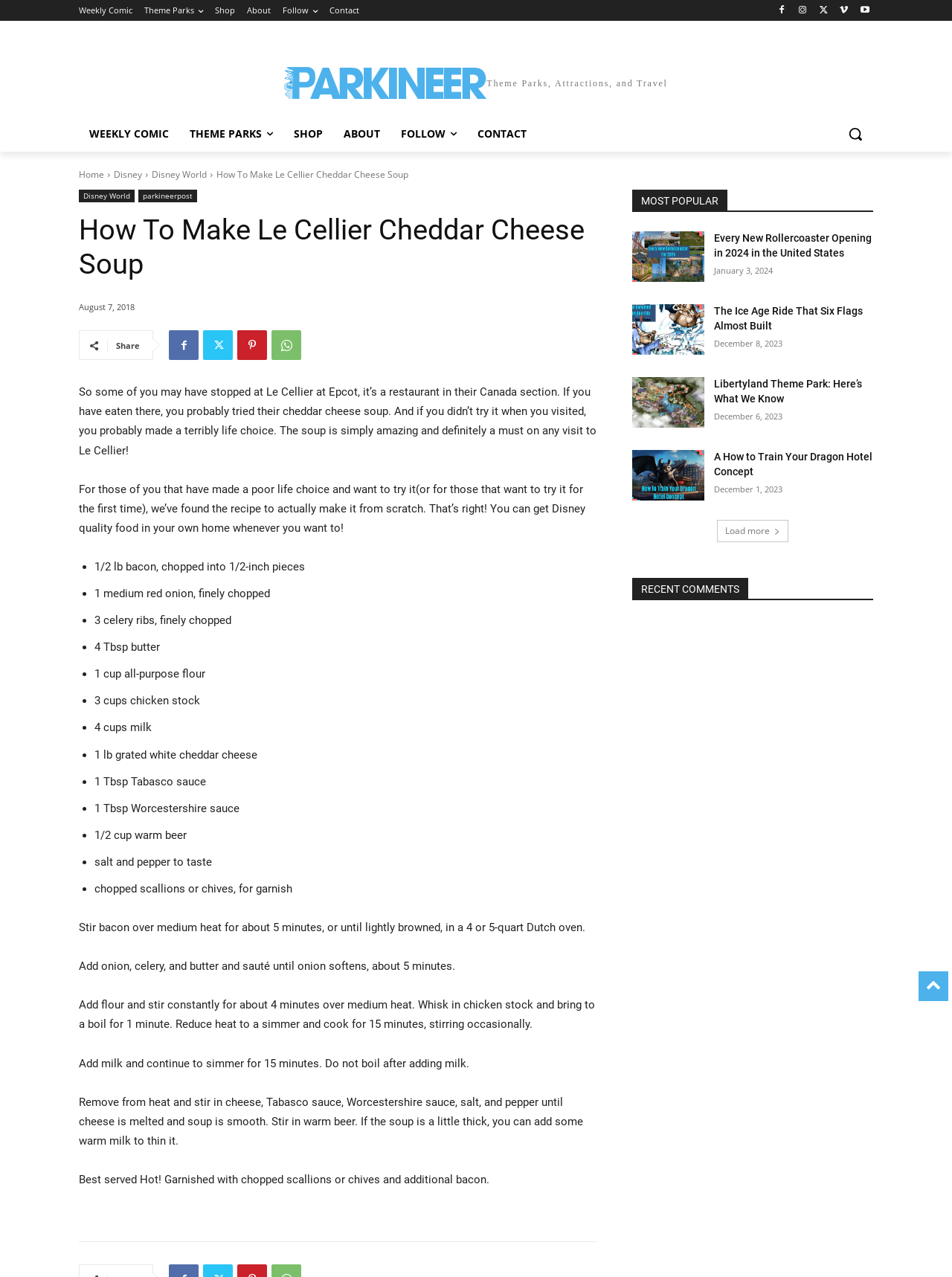Please provide a comprehensive answer to the question below using the information from the image: What is the purpose of adding warm beer to the soup?

The article suggests that if the soup is a little thick, you can add some warm milk to thin it, and also mentions to 'Stir in warm beer.' which implies that the warm beer is added to thin the soup.